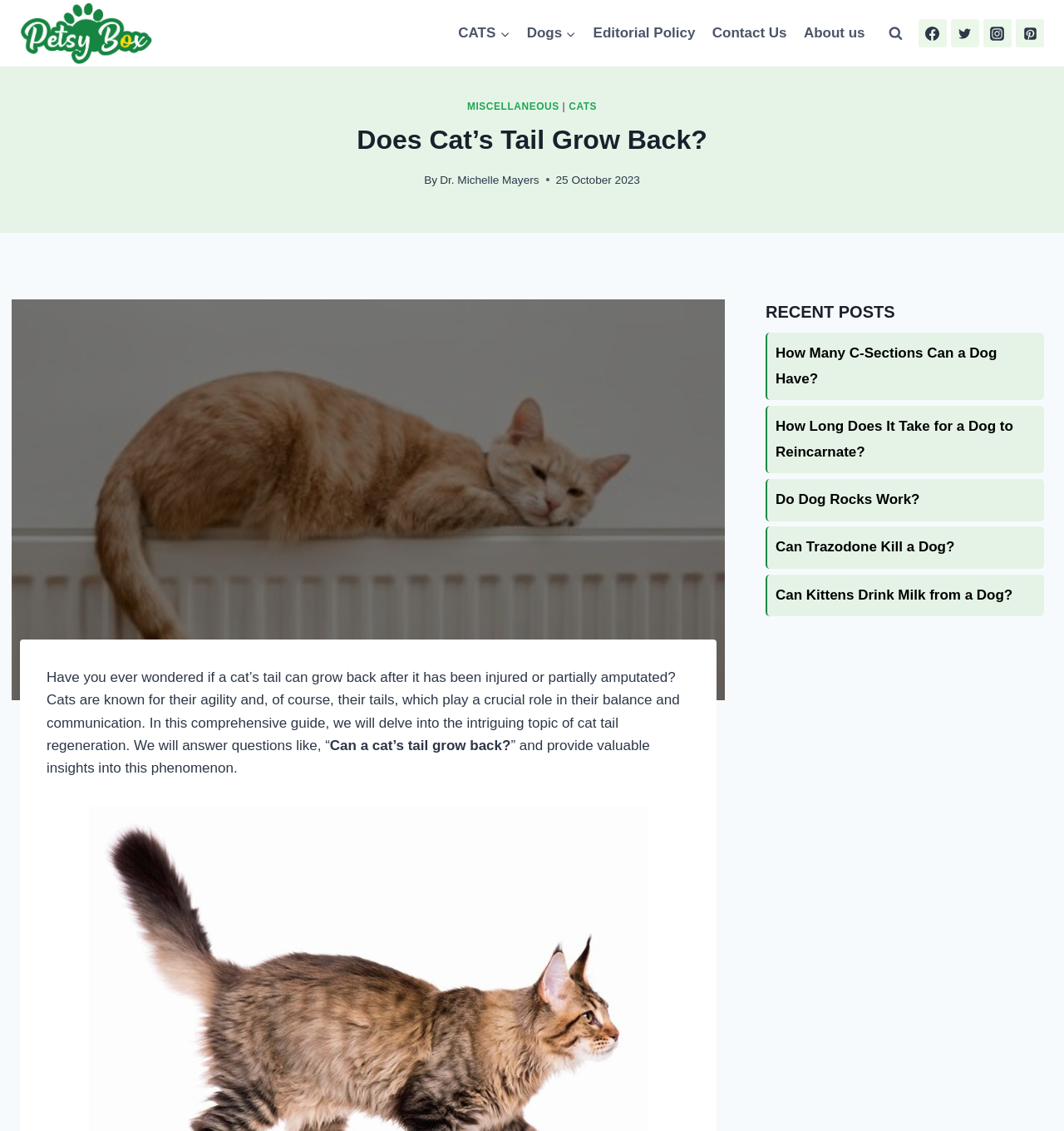Please determine the bounding box coordinates of the area that needs to be clicked to complete this task: 'Follow Petsy Box on Facebook'. The coordinates must be four float numbers between 0 and 1, formatted as [left, top, right, bottom].

[0.863, 0.017, 0.89, 0.042]